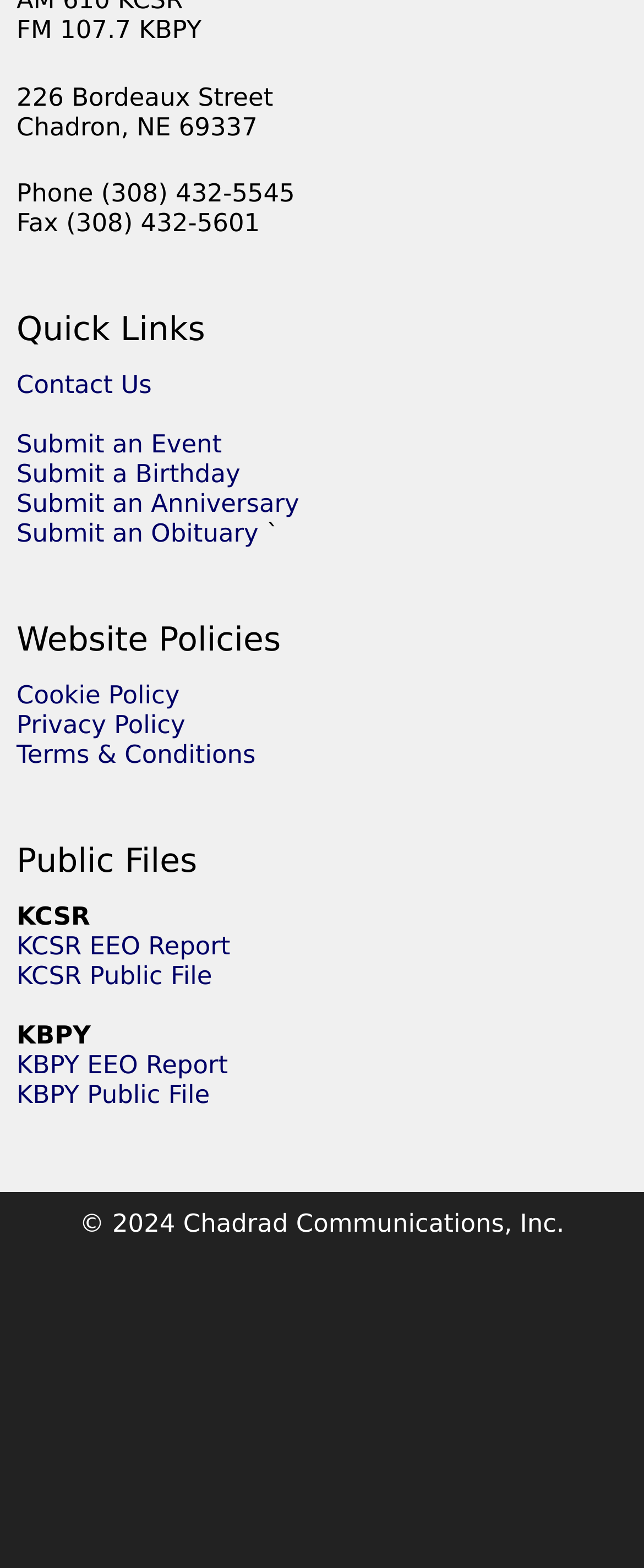Determine the bounding box coordinates of the UI element described by: "Afterglow".

None